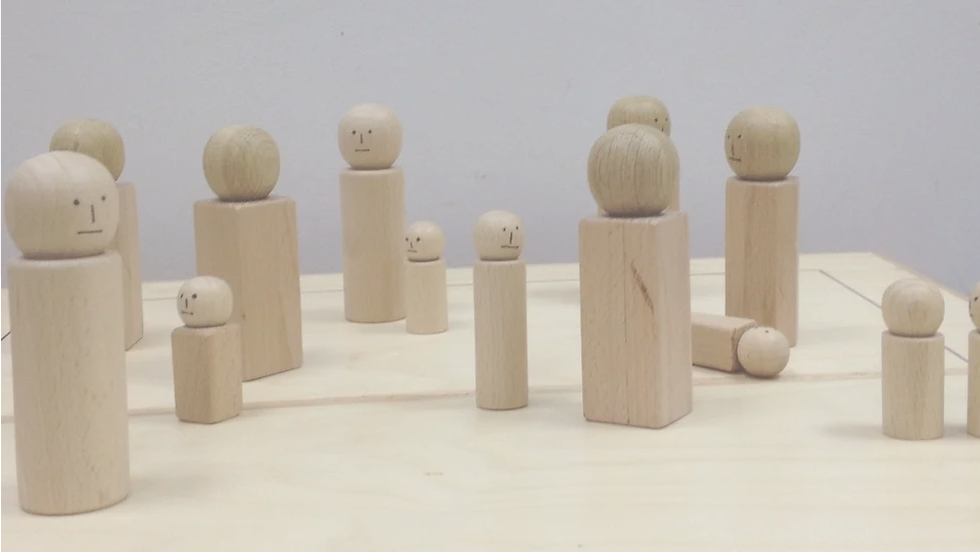Provide your answer to the question using just one word or phrase: What is the theme of the event depicted in the image?

Systemic Health, Wealth and Happiness